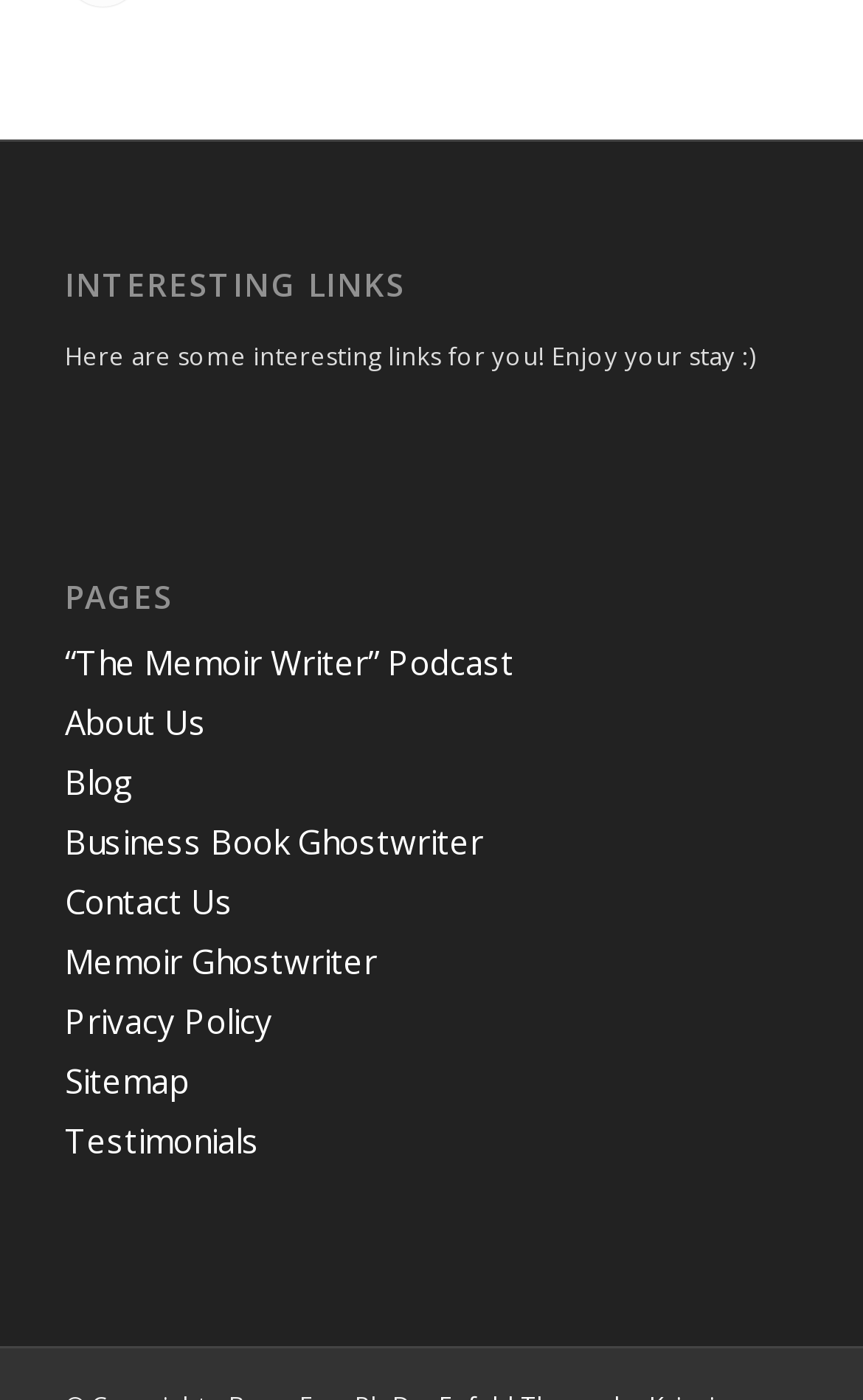What is the first link under 'PAGES'?
Using the image as a reference, answer the question with a short word or phrase.

“The Memoir Writer” Podcast